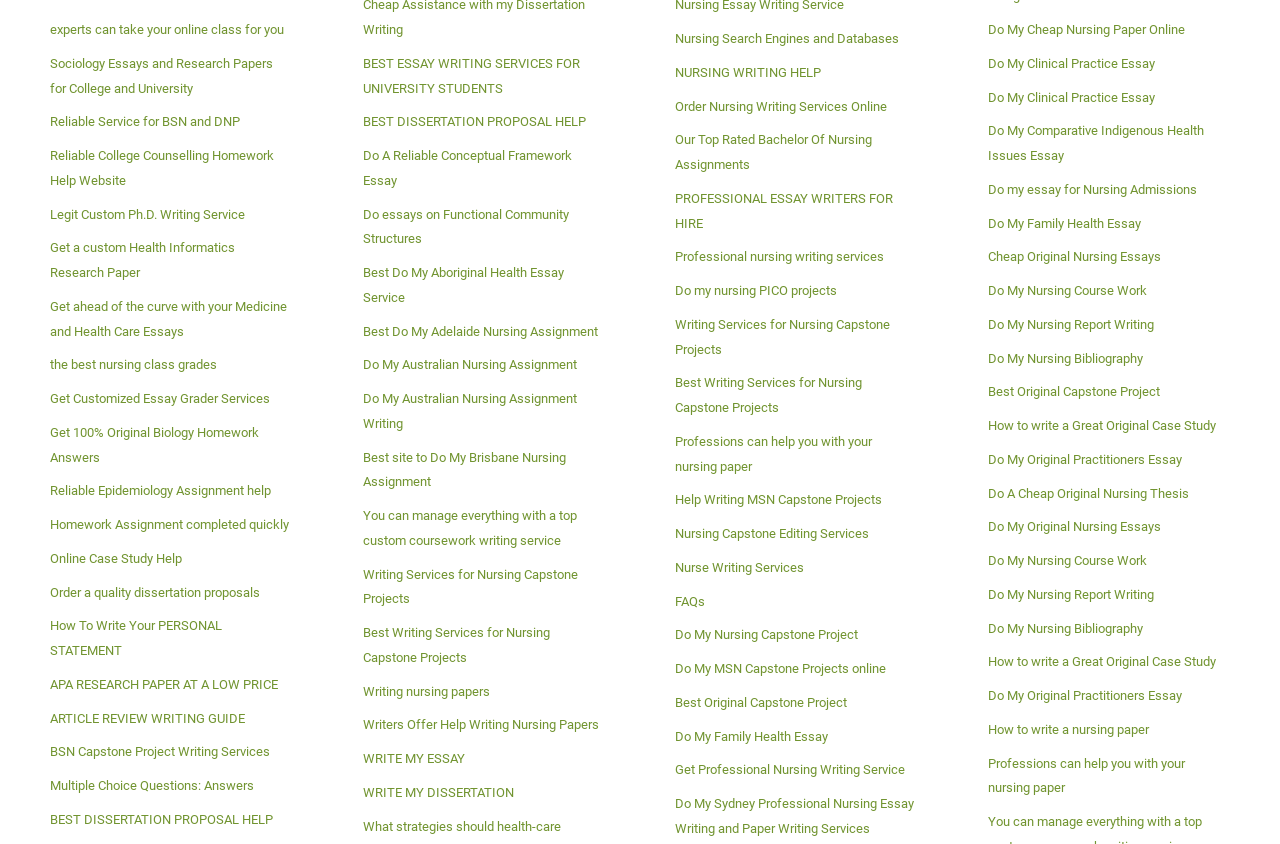Use one word or a short phrase to answer the question provided: 
What is the main service offered by this website?

Nursing writing services